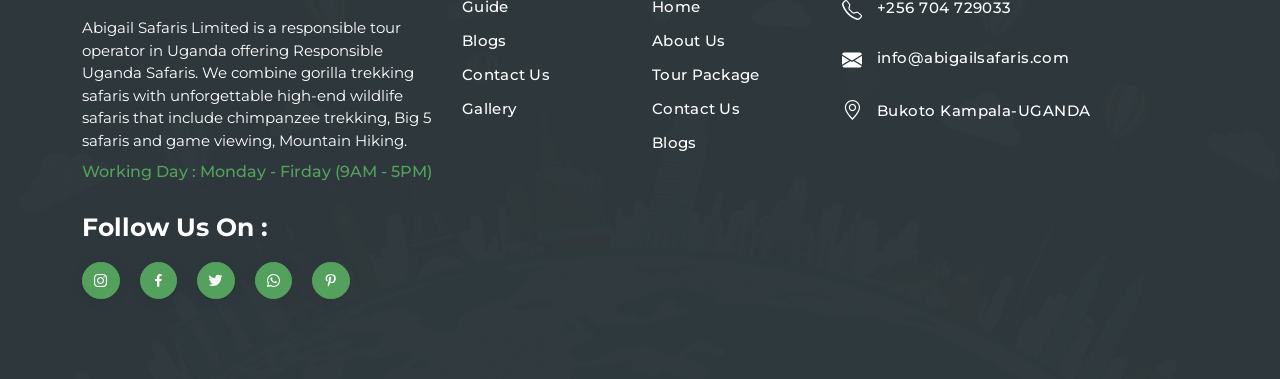Refer to the screenshot and give an in-depth answer to this question: What type of tourism does Abigail Safaris Limited commit to?

The footer of the Abigail Safaris Limited website highlights their commitment to responsible tourism in Uganda, offering exciting opportunities for gorilla trekking and wildlife safaris that also include chimpanzee tracking and mountain hiking adventures.